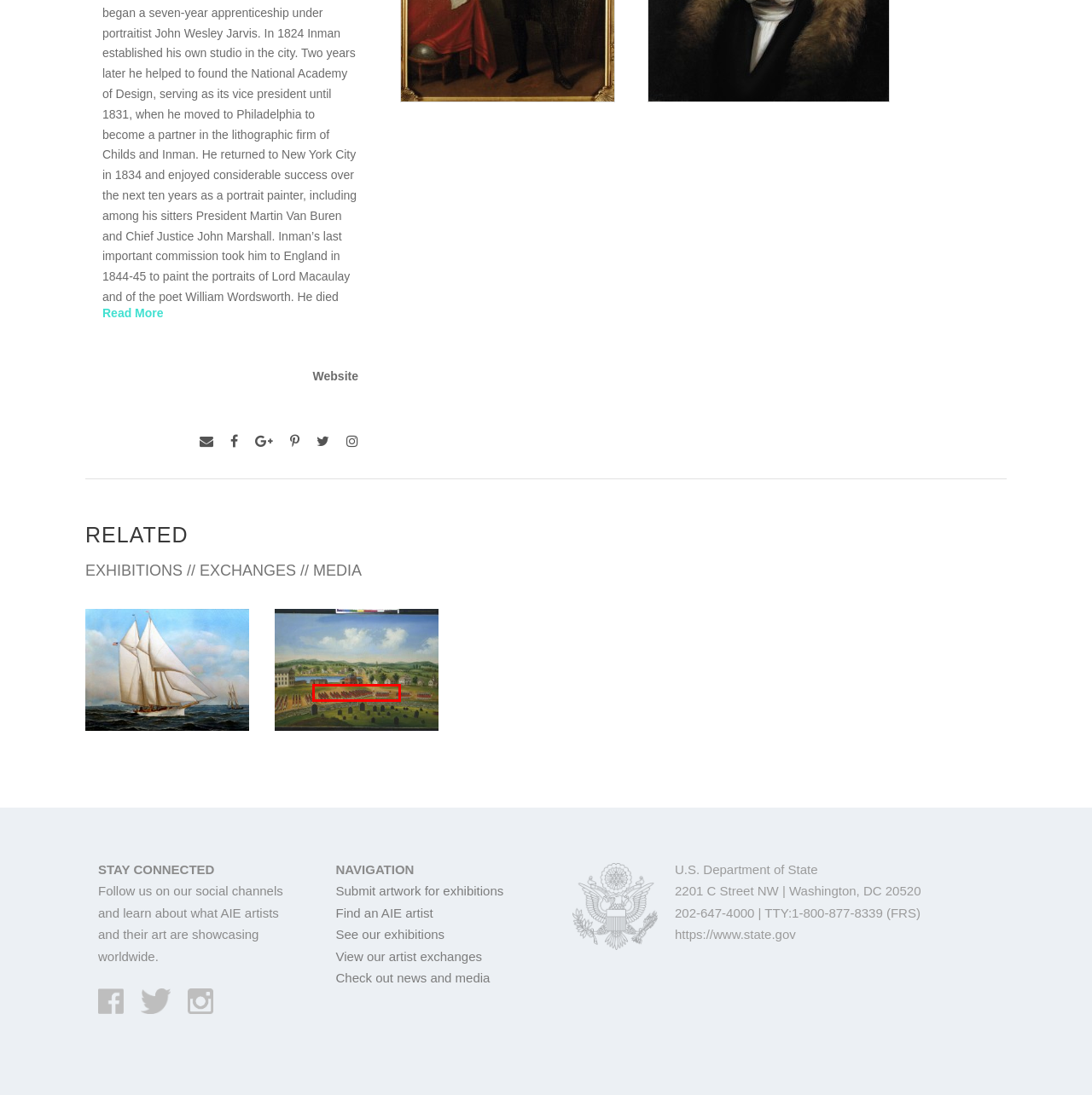A screenshot of a webpage is given, marked with a red bounding box around a UI element. Please select the most appropriate webpage description that fits the new page after clicking the highlighted element. Here are the candidates:
A. About – U.S. Department of State
B. Exhibitions A – U.S. Department of State
C. U.S. Department of State – Art in Embassies
D. Search Page - aieregistry
E. Exchanges – U.S. Department of State
F. LISBON 2005 – U.S. Department of State
G. Media – U.S. Department of State
H. LISBON 2007 – U.S. Department of State

F